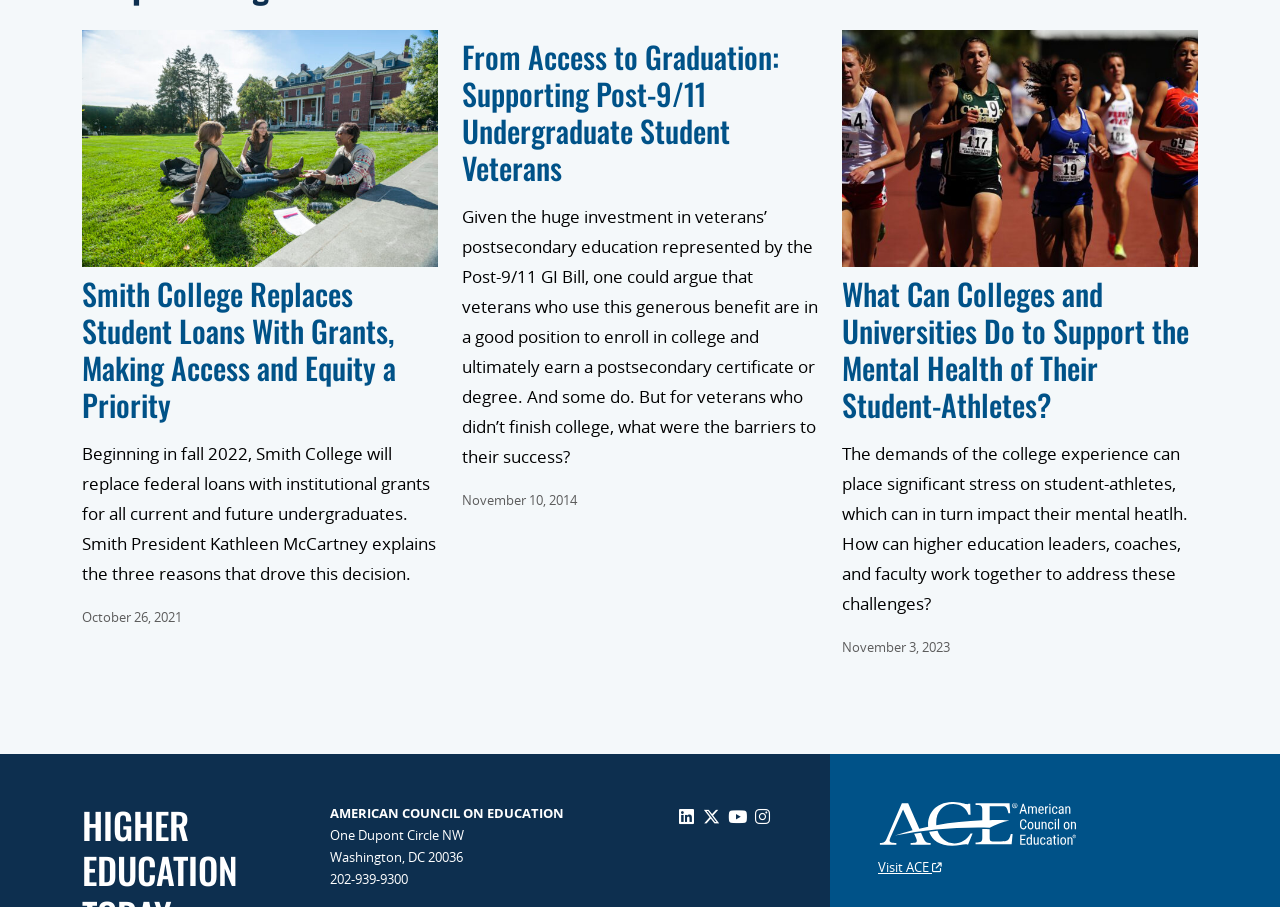Please identify the bounding box coordinates of the clickable element to fulfill the following instruction: "Explore how colleges can support the mental health of student-athletes". The coordinates should be four float numbers between 0 and 1, i.e., [left, top, right, bottom].

[0.658, 0.304, 0.936, 0.467]